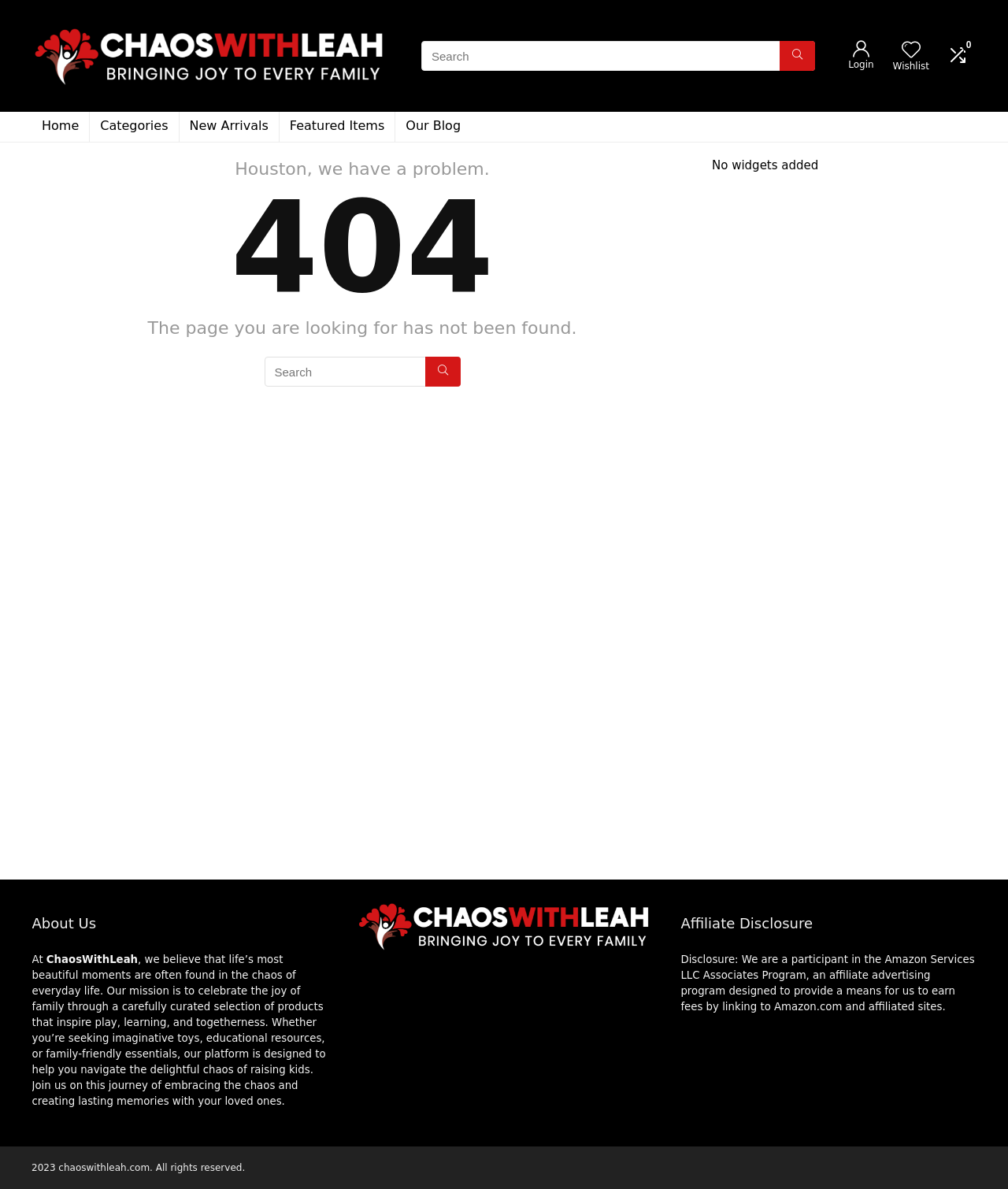Please specify the bounding box coordinates of the element that should be clicked to execute the given instruction: 'View Wishlist'. Ensure the coordinates are four float numbers between 0 and 1, expressed as [left, top, right, bottom].

[0.894, 0.033, 0.913, 0.052]